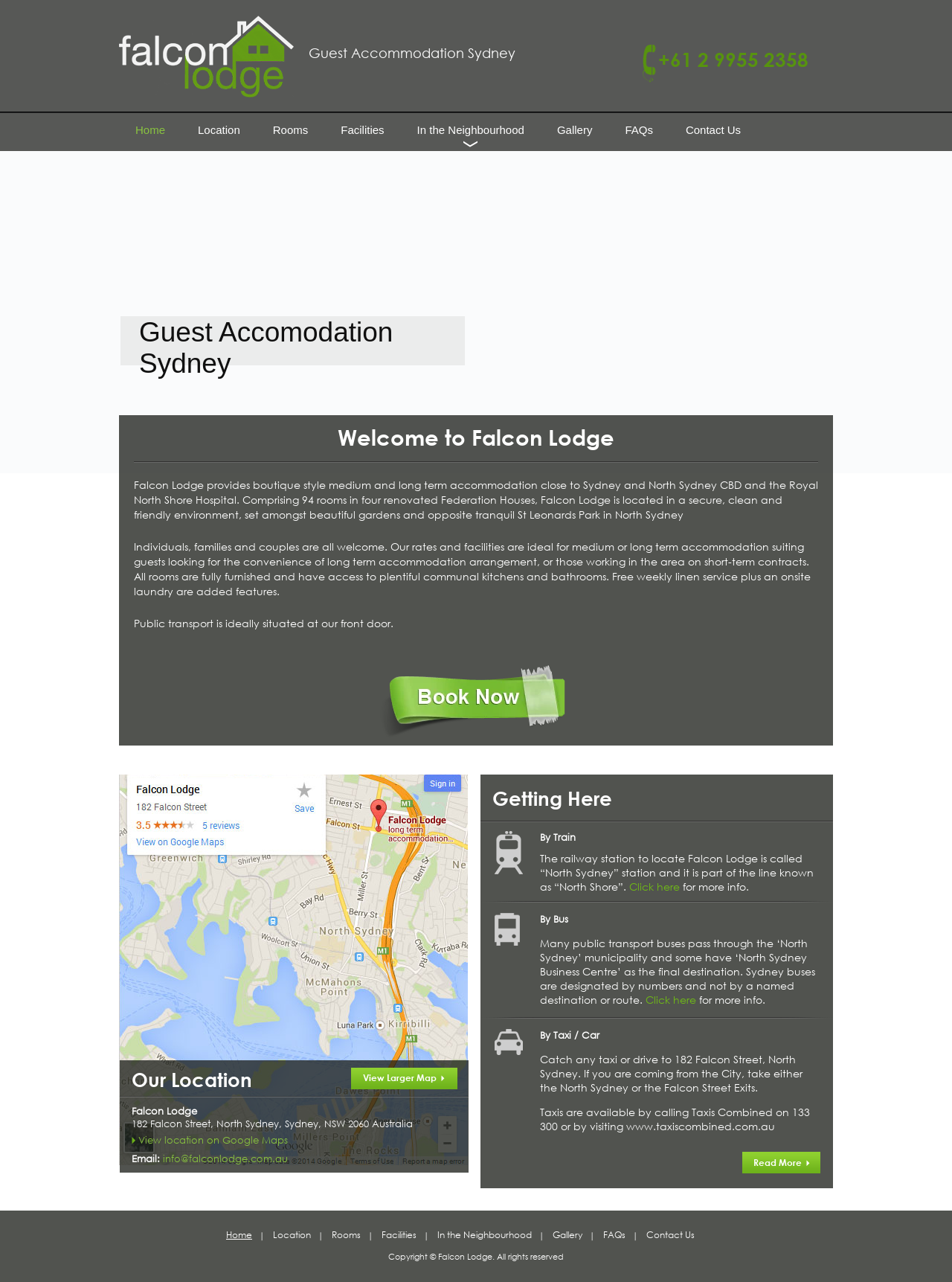Please reply to the following question using a single word or phrase: 
How many rooms are there in Falcon Lodge?

94